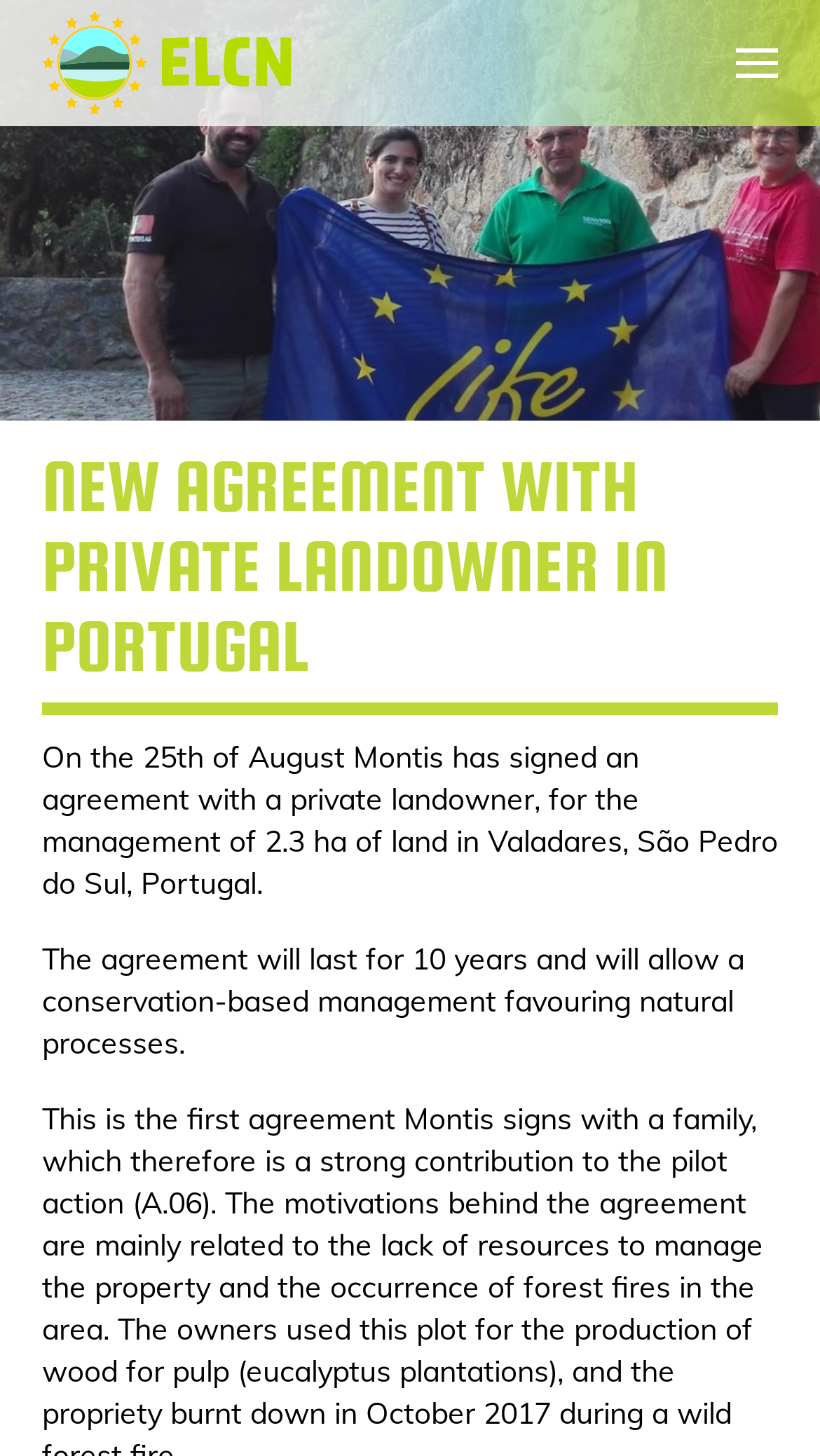Locate and extract the headline of this webpage.

NEW AGREEMENT WITH PRIVATE LANDOWNER IN PORTUGAL